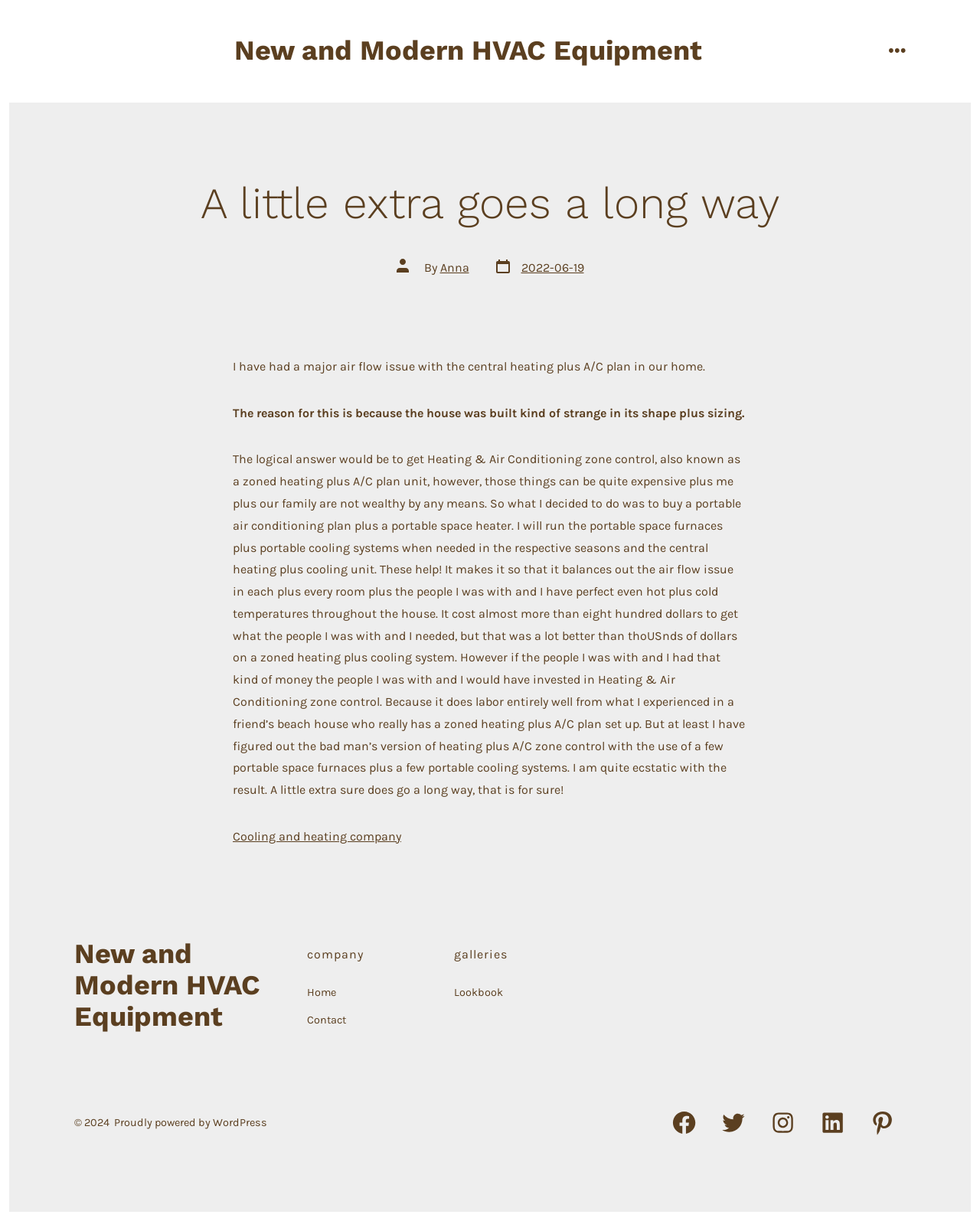Specify the bounding box coordinates of the area to click in order to execute this command: 'Click the menu button'. The coordinates should consist of four float numbers ranging from 0 to 1, and should be formatted as [left, top, right, bottom].

[0.898, 0.027, 0.933, 0.057]